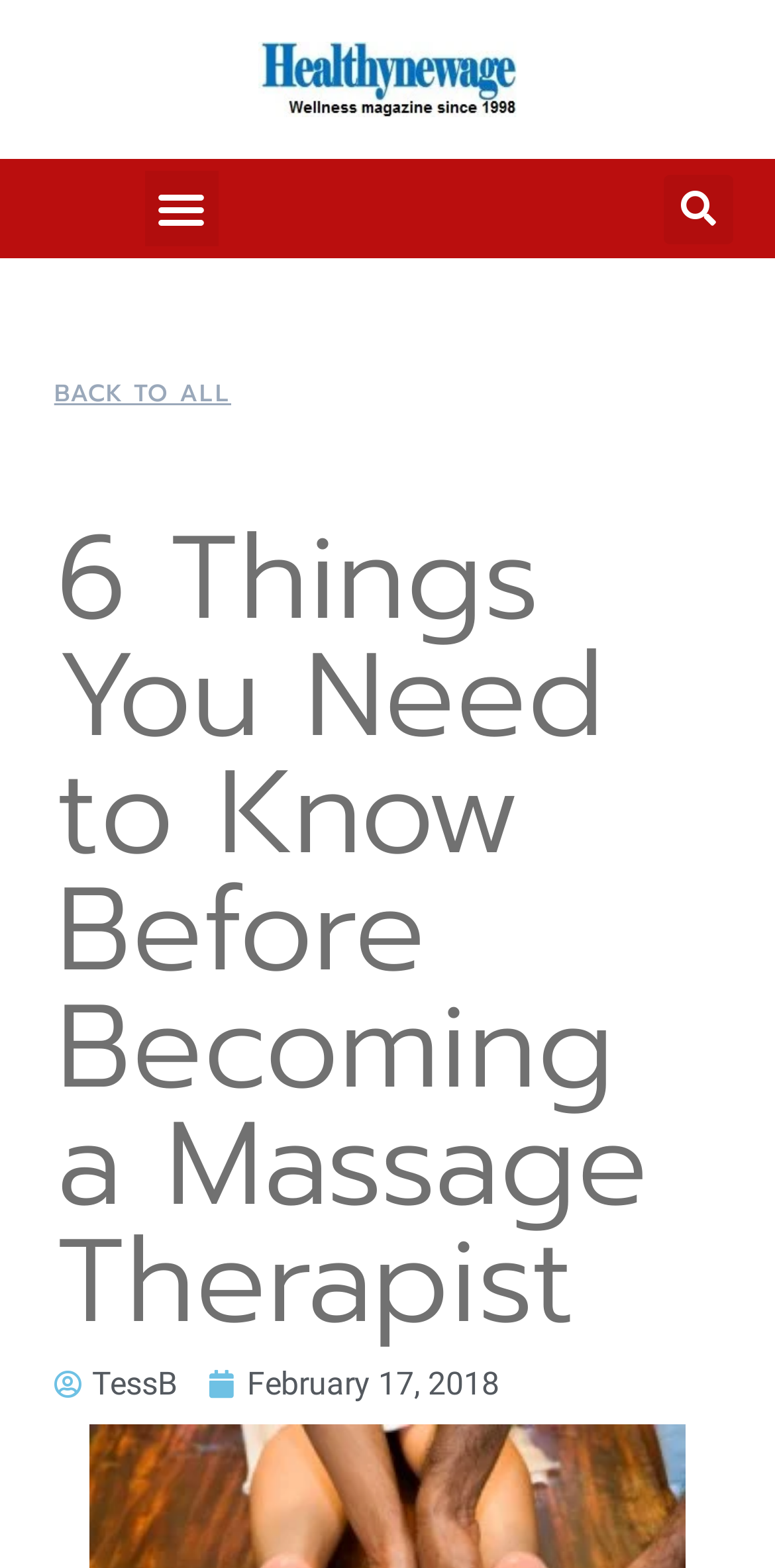Answer the question below in one word or phrase:
What is the author of this article?

TessB